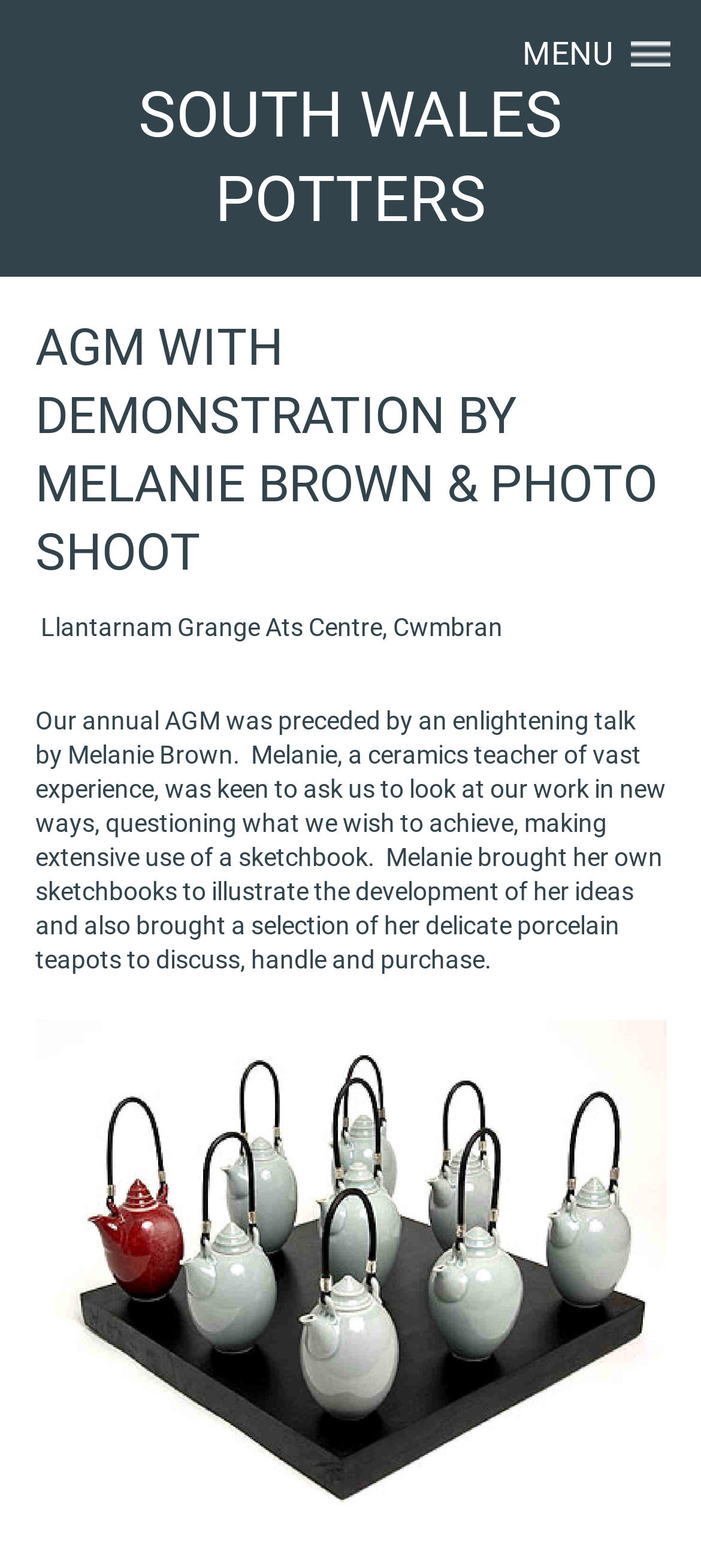Explain the webpage in detail, including its primary components.

The webpage appears to be an event page for the South Wales Potters' AGM with a demonstration by Melanie Brown and a photo shoot opportunity. At the top of the page, there is a heading that reads "SOUTH WALES POTTERS" in a prominent position. Below this heading, there is a link to the "MENU" located at the top right corner of the page.

The main content of the page is divided into sections. The first section has a heading that reads "AGM WITH DEMONSTRATION BY MELANIE BROWN & PHOTO SHOOT" in a central position. Below this heading, there is a brief address of the event location, "Llantarnam Grange Ats Centre, Cwmbran", followed by a paragraph of text that describes the event. The text explains that Melanie Brown, a ceramics teacher, gave an enlightening talk and brought her own sketchbooks and delicate porcelain teapots to illustrate her ideas.

Below the text, there is a large image that takes up most of the bottom half of the page, likely showcasing Melanie Brown's work or the event itself. Overall, the page has a simple and clean layout, with clear headings and concise text that effectively conveys the details of the event.